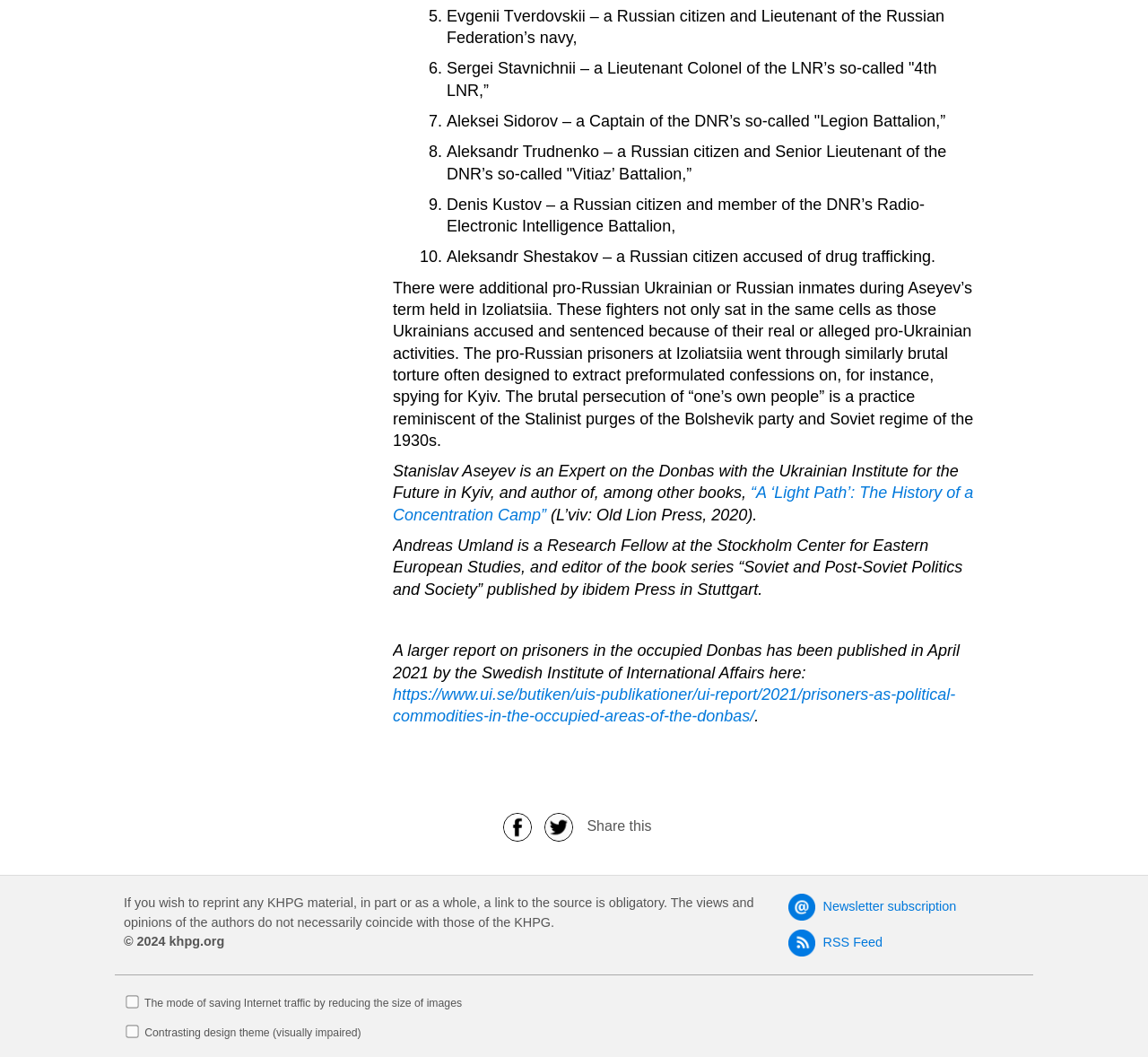Who is the author of the book 'A ‘Light Path’: The History of a Concentration Camp'?
Provide a one-word or short-phrase answer based on the image.

Stanislav Aseyev